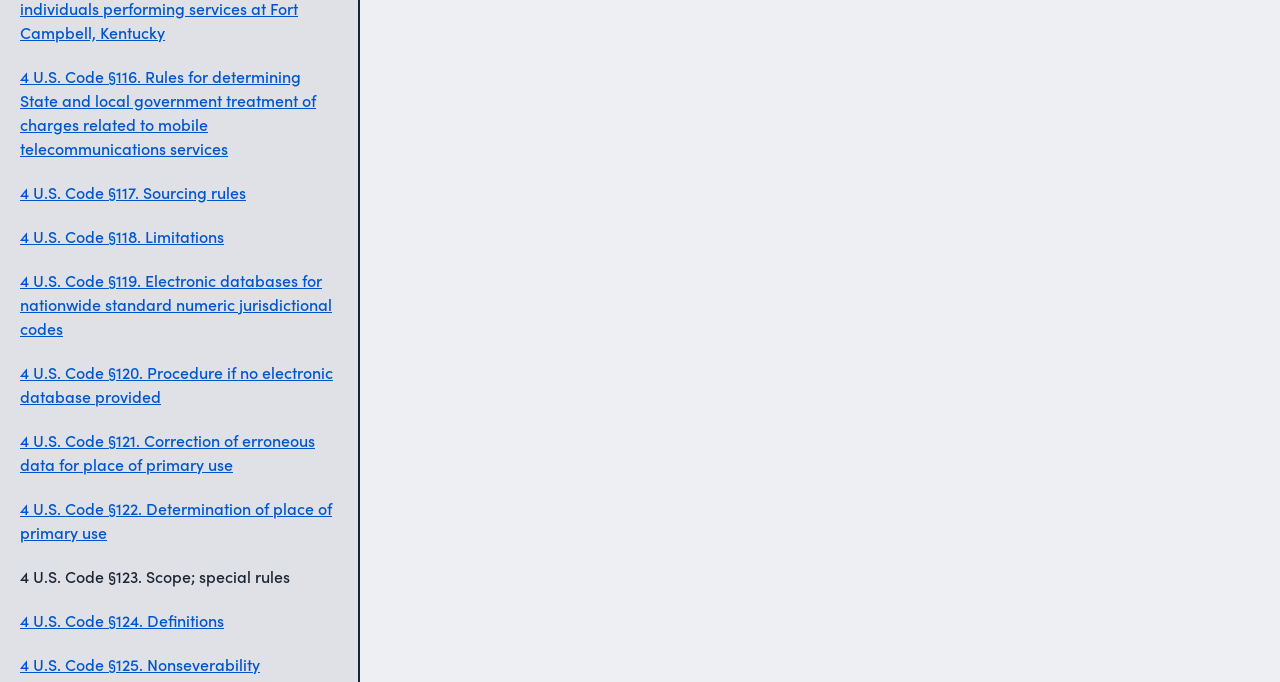What is the first section of the code?
Answer the question with a single word or phrase derived from the image.

Rules for determining State and local government treatment of charges related to mobile telecommunications services